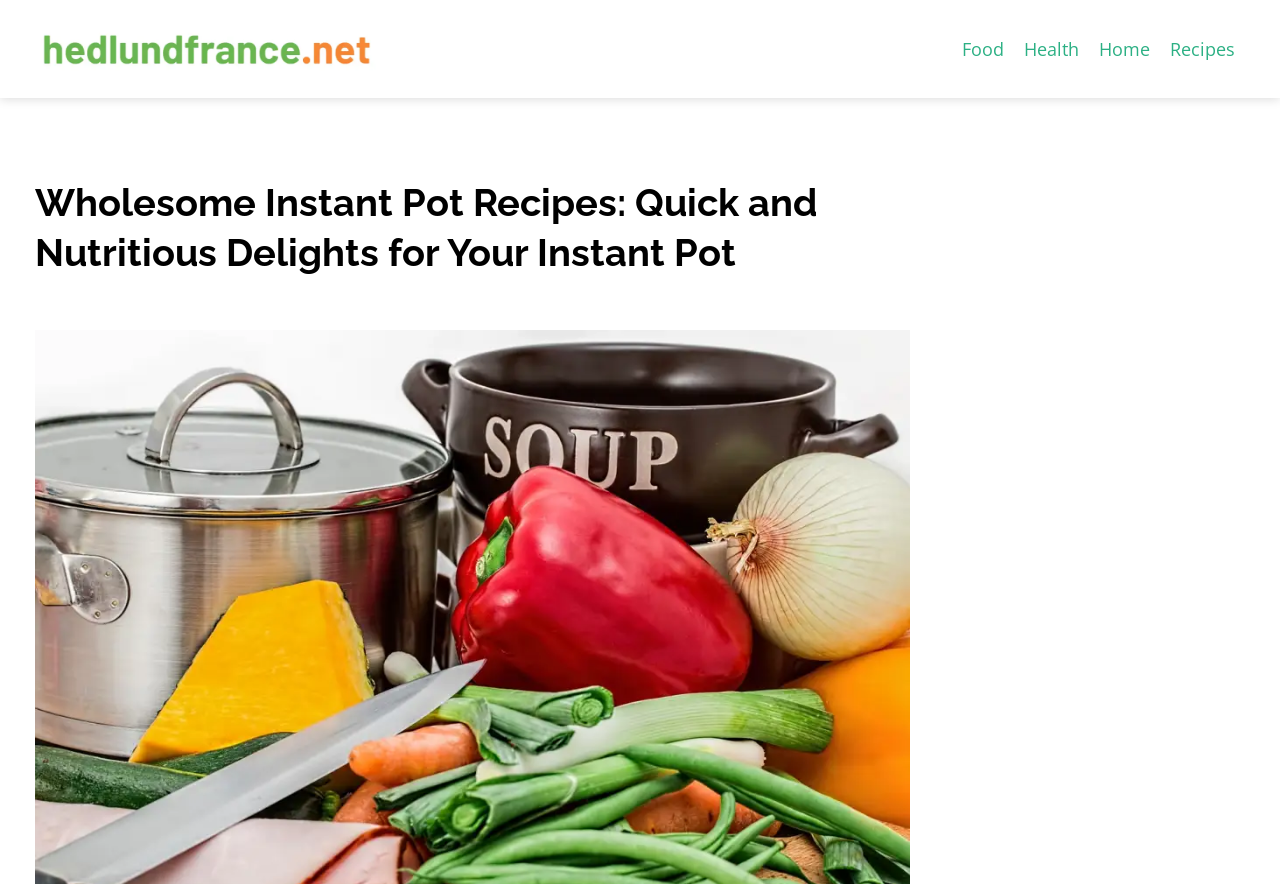Extract the text of the main heading from the webpage.

Wholesome Instant Pot Recipes: Quick and Nutritious Delights for Your Instant Pot